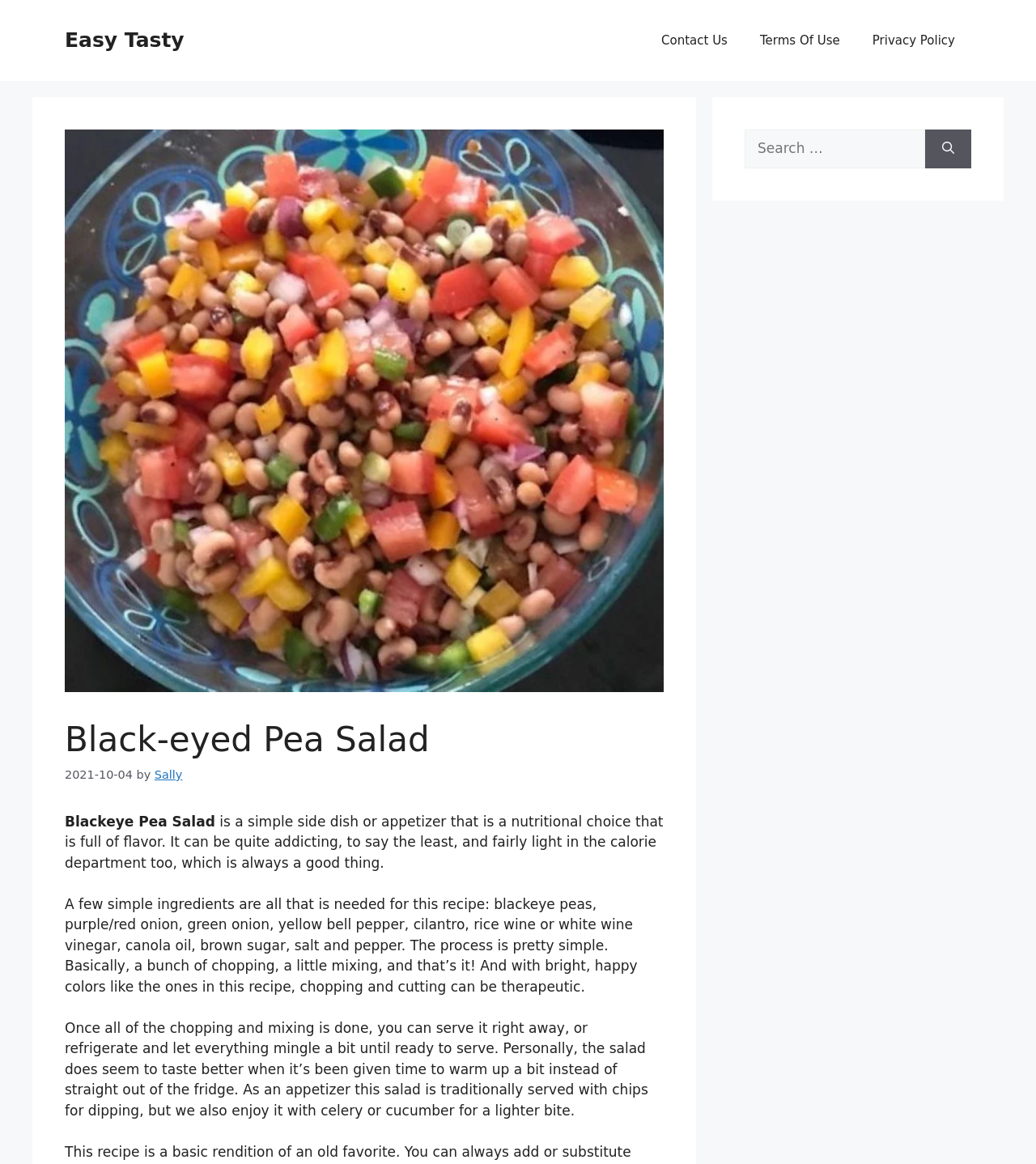How can the salad be served?
From the screenshot, provide a brief answer in one word or phrase.

With chips or celery/cucumber